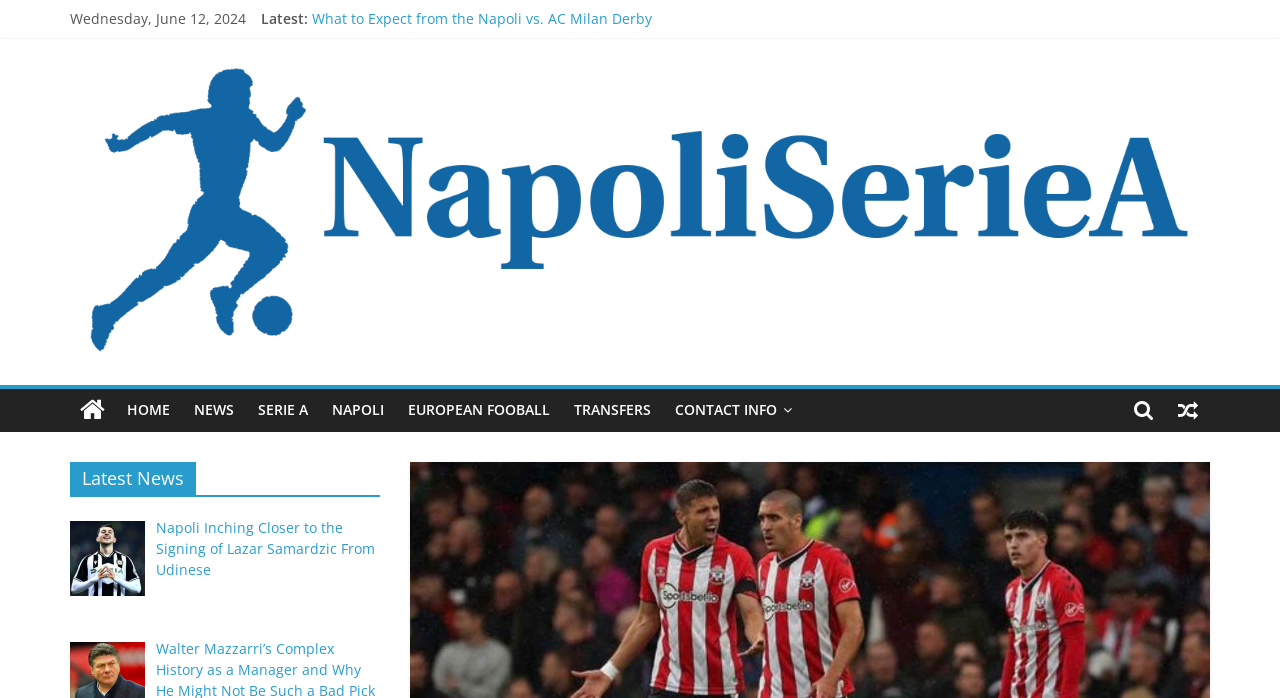What is the category of the article 'Walter Mazzarri’s Complex History as a Manager and Why He Might Not Be Such a Bad Pick for Napoli After All'?
From the image, provide a succinct answer in one word or a short phrase.

NEWS